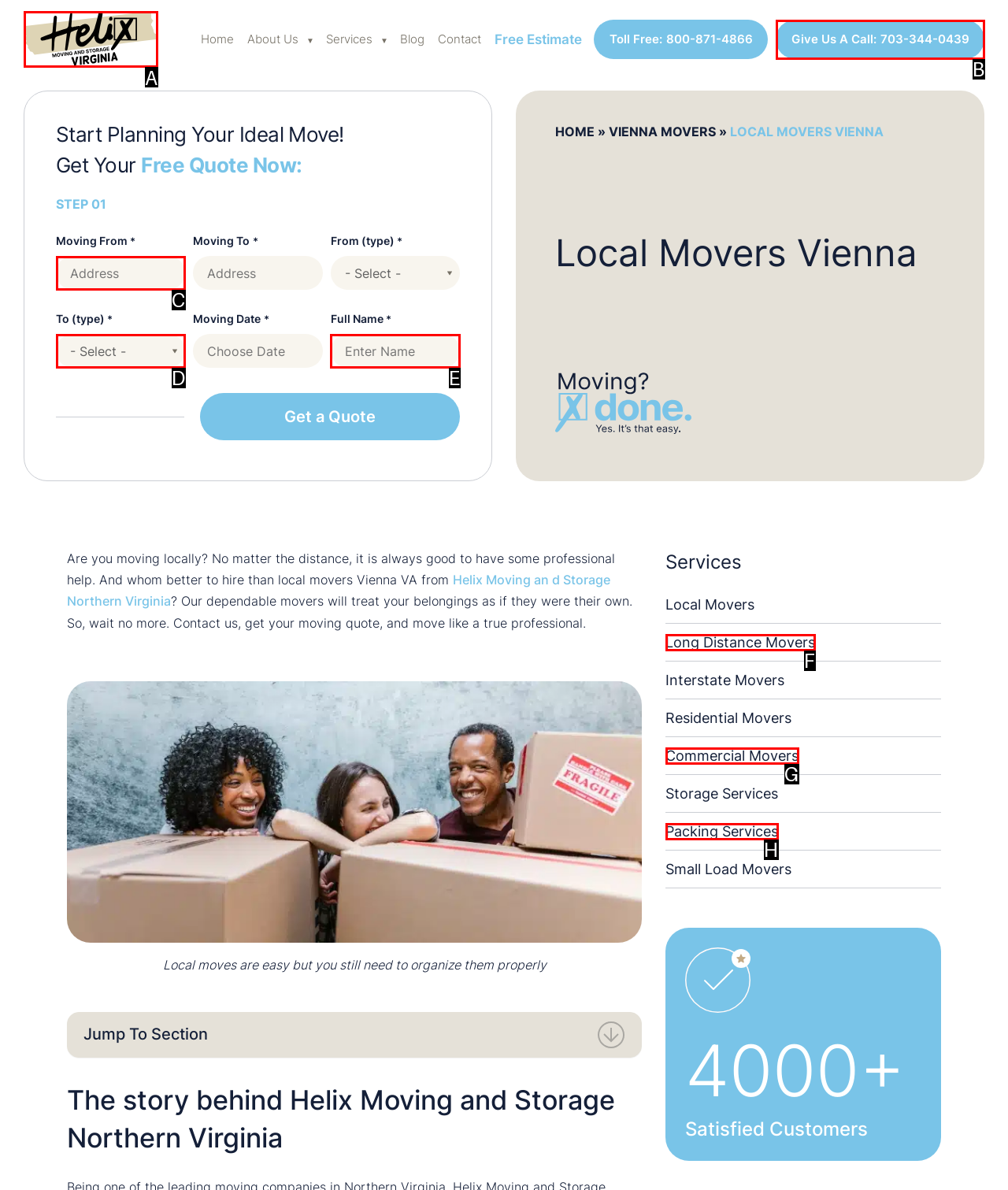Identify the letter of the UI element that corresponds to: alt="helix moving and storage virginia"
Respond with the letter of the option directly.

A